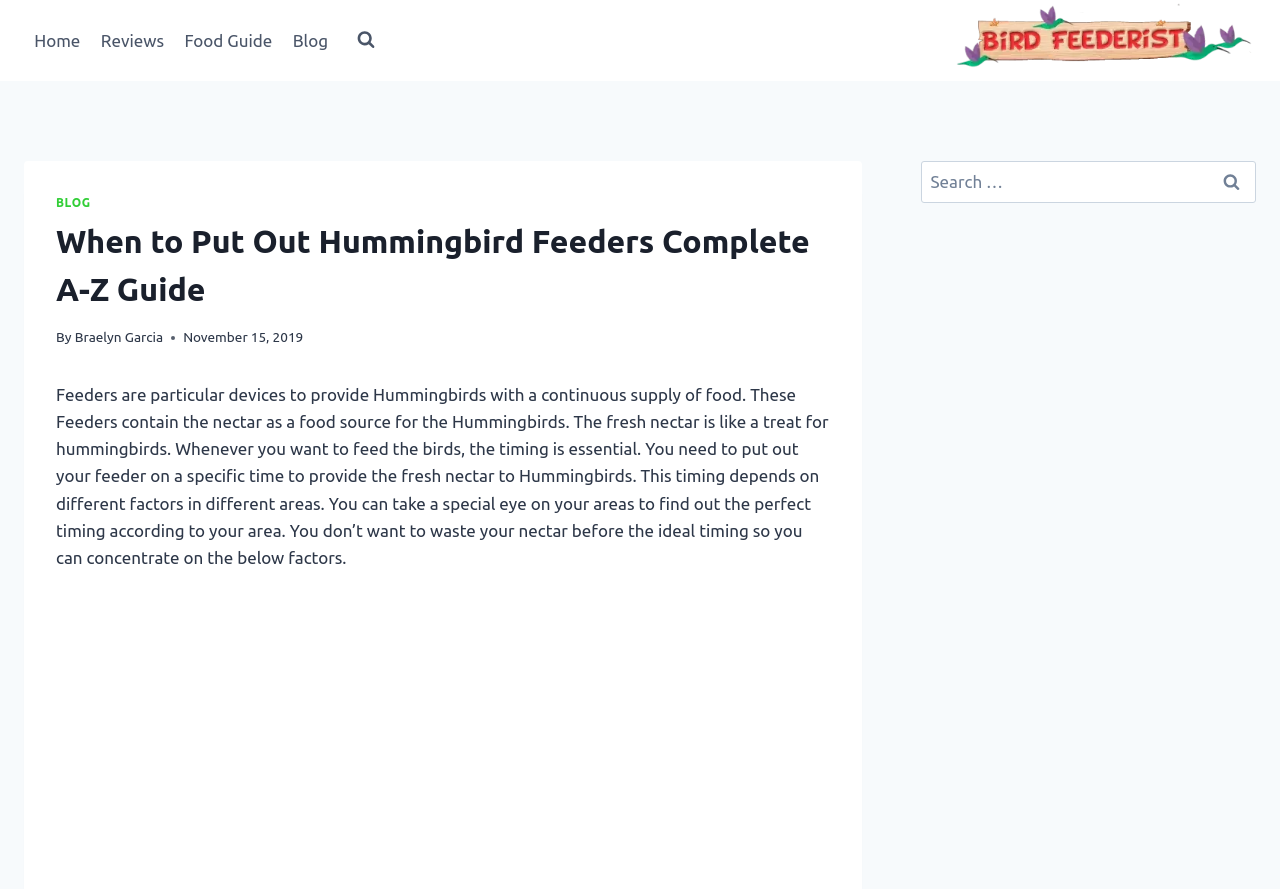Who wrote the article?
Please provide a comprehensive answer to the question based on the webpage screenshot.

The author's name is mentioned in the webpage, specifically in the section where it says 'By Braelyn Garcia'. This indicates that Braelyn Garcia is the author of the article.